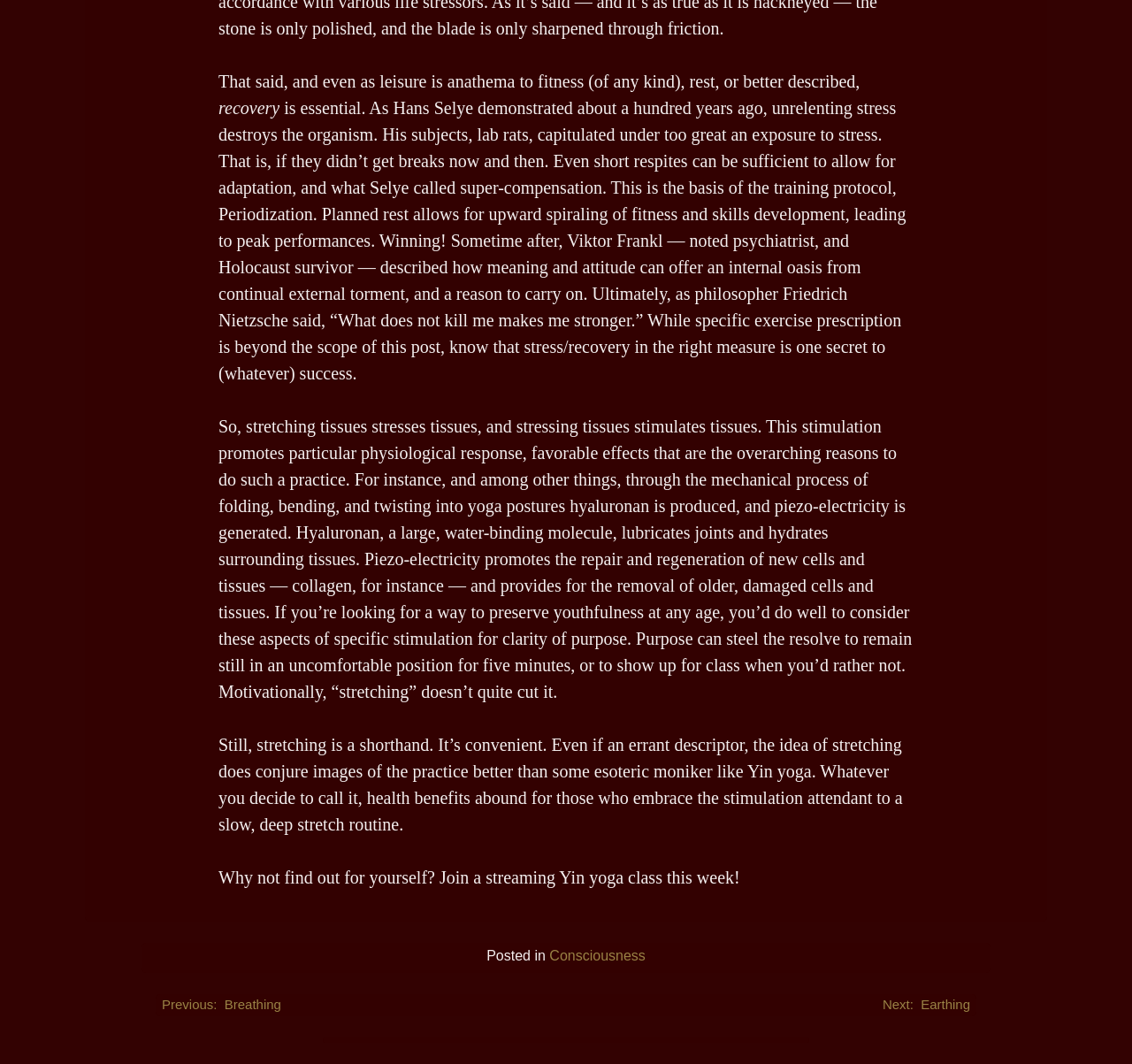Please look at the image and answer the question with a detailed explanation: What is the name of the psychiatrist mentioned in the article?

The article mentions Viktor Frankl, a noted psychiatrist and Holocaust survivor, who described how meaning and attitude can offer an internal oasis from continual external torment, and a reason to carry on.